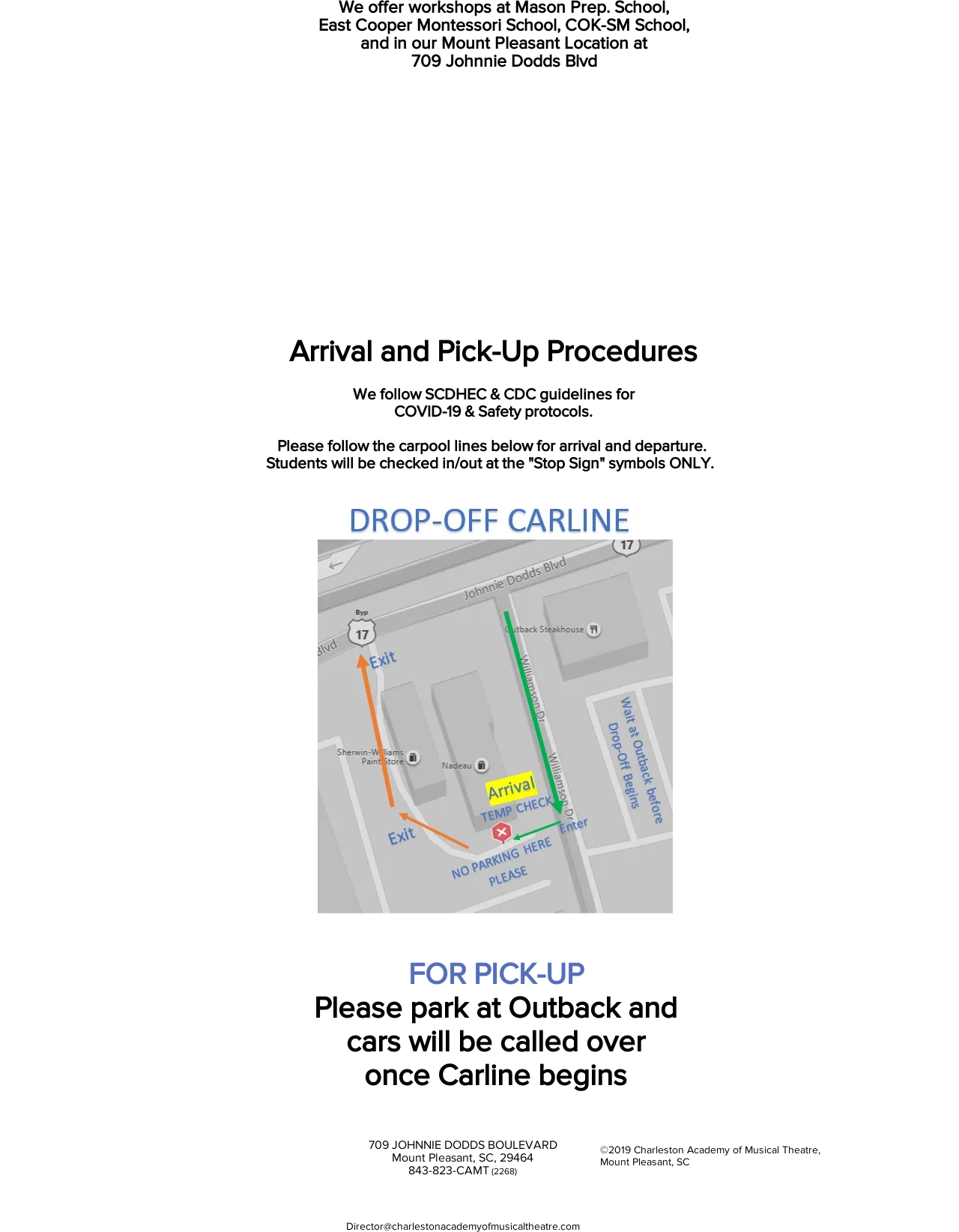Determine the bounding box for the UI element described here: "parent_node: OUR LOCATION".

[0.277, 0.076, 0.752, 0.246]